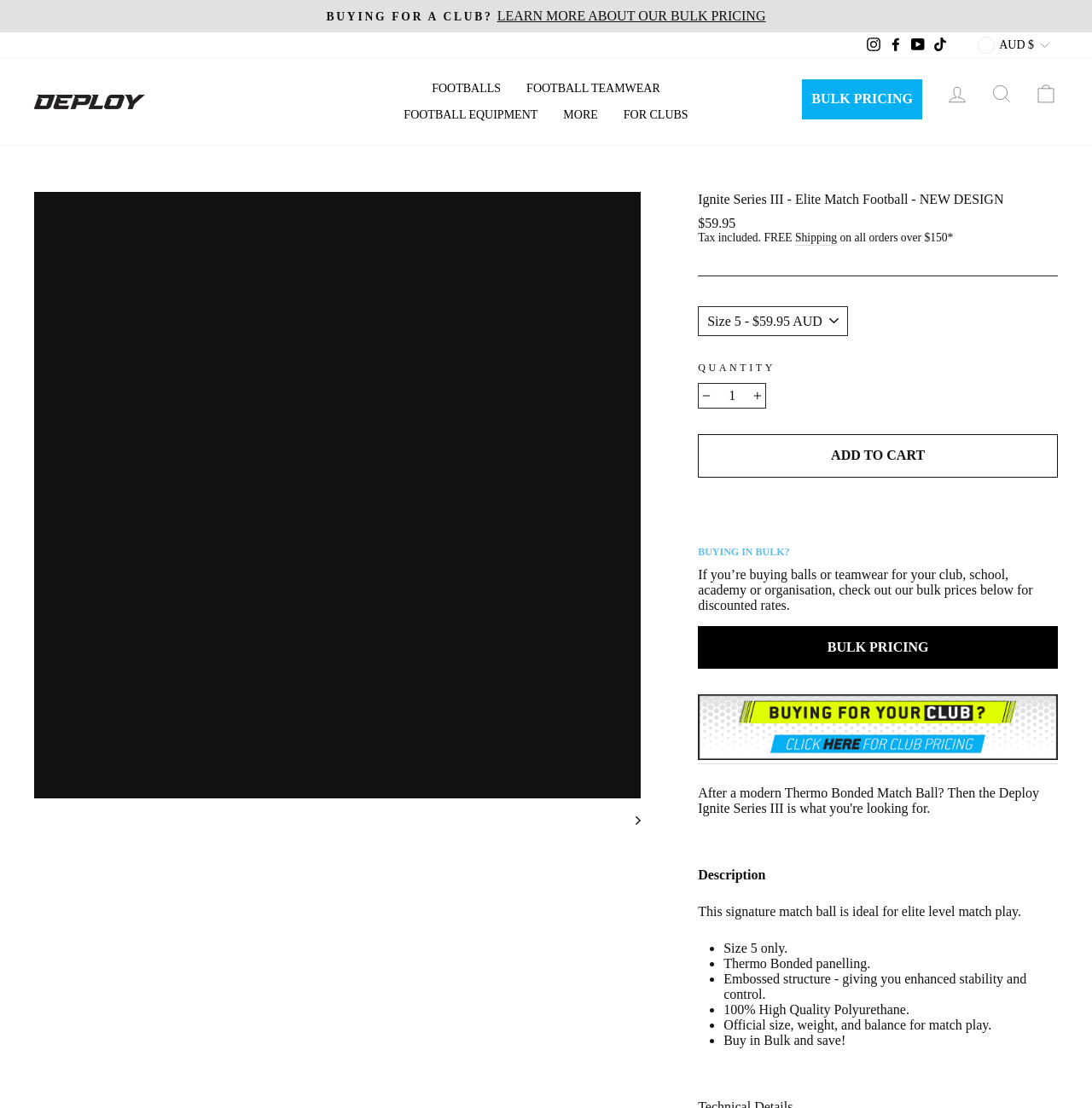What is the name of the football? Analyze the screenshot and reply with just one word or a short phrase.

Ignite Series III